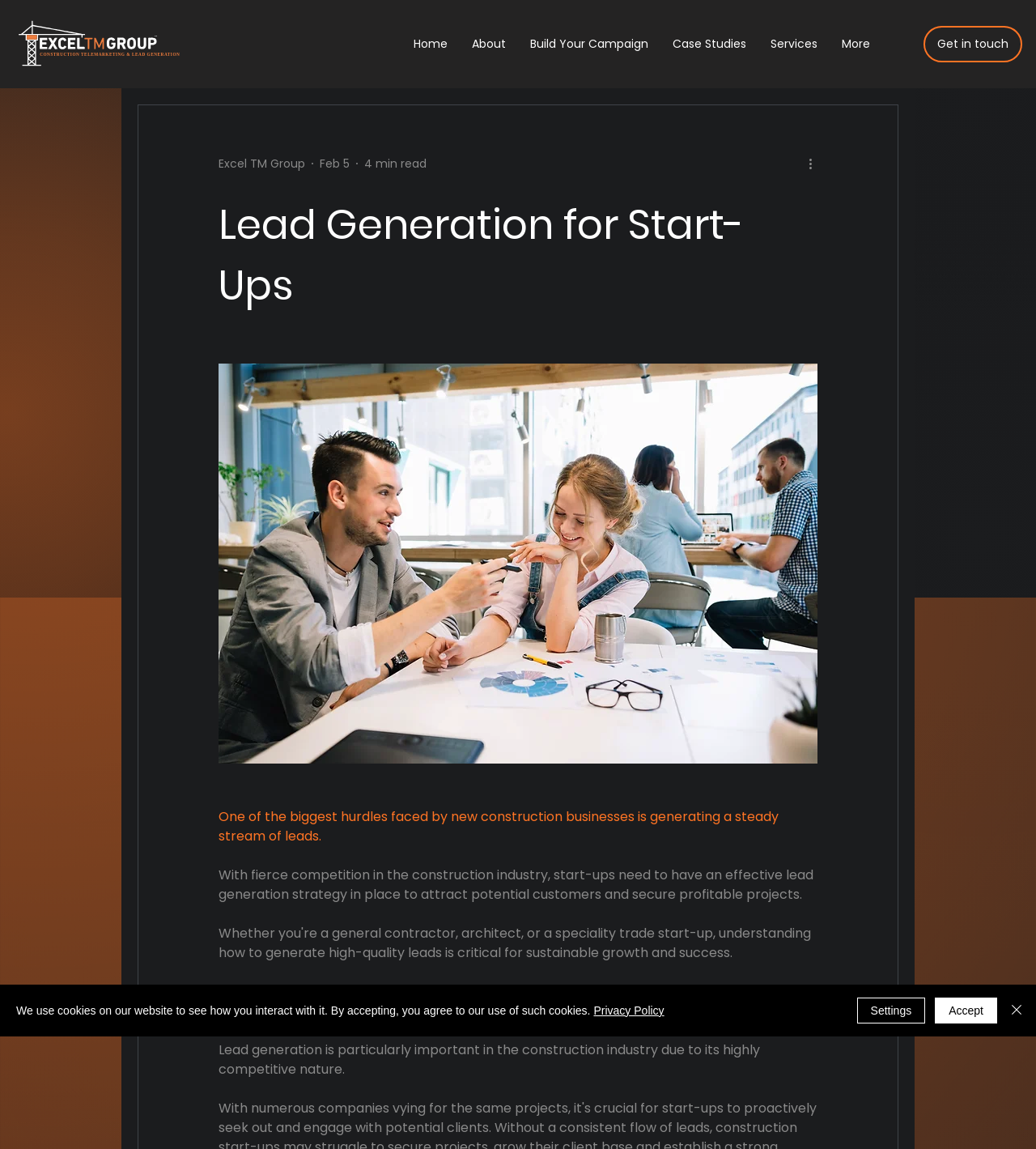Please provide a brief answer to the question using only one word or phrase: 
What is the topic of the article?

Lead Generation for Start-Ups